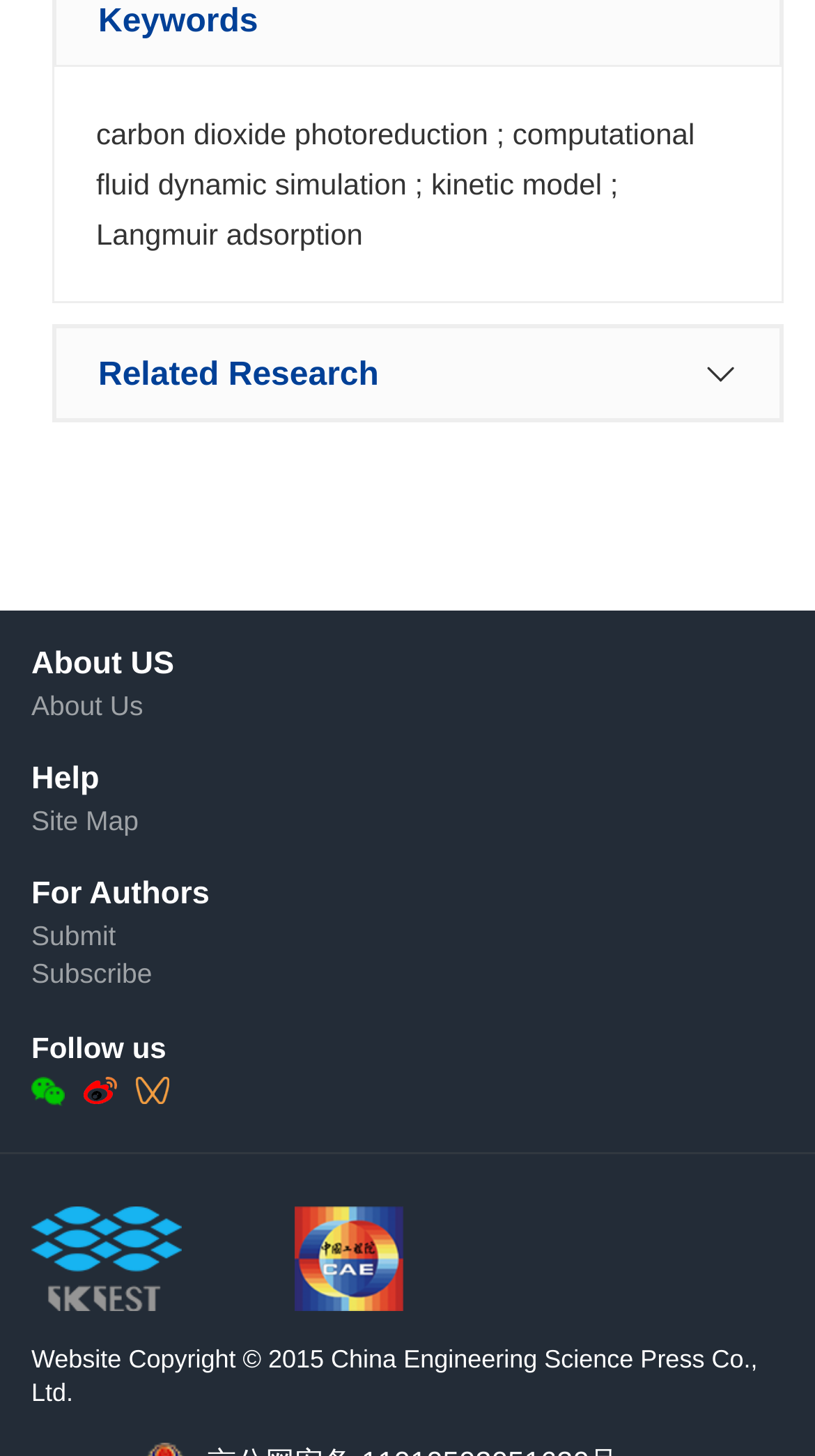How many links are there in the 'About Us' section?
Please answer the question with a detailed and comprehensive explanation.

There are two links in the 'About Us' section, both with the same text 'About Us' and located at the top-right corner of the webpage with bounding boxes of [0.038, 0.444, 0.214, 0.468] and [0.038, 0.473, 0.176, 0.495] respectively.